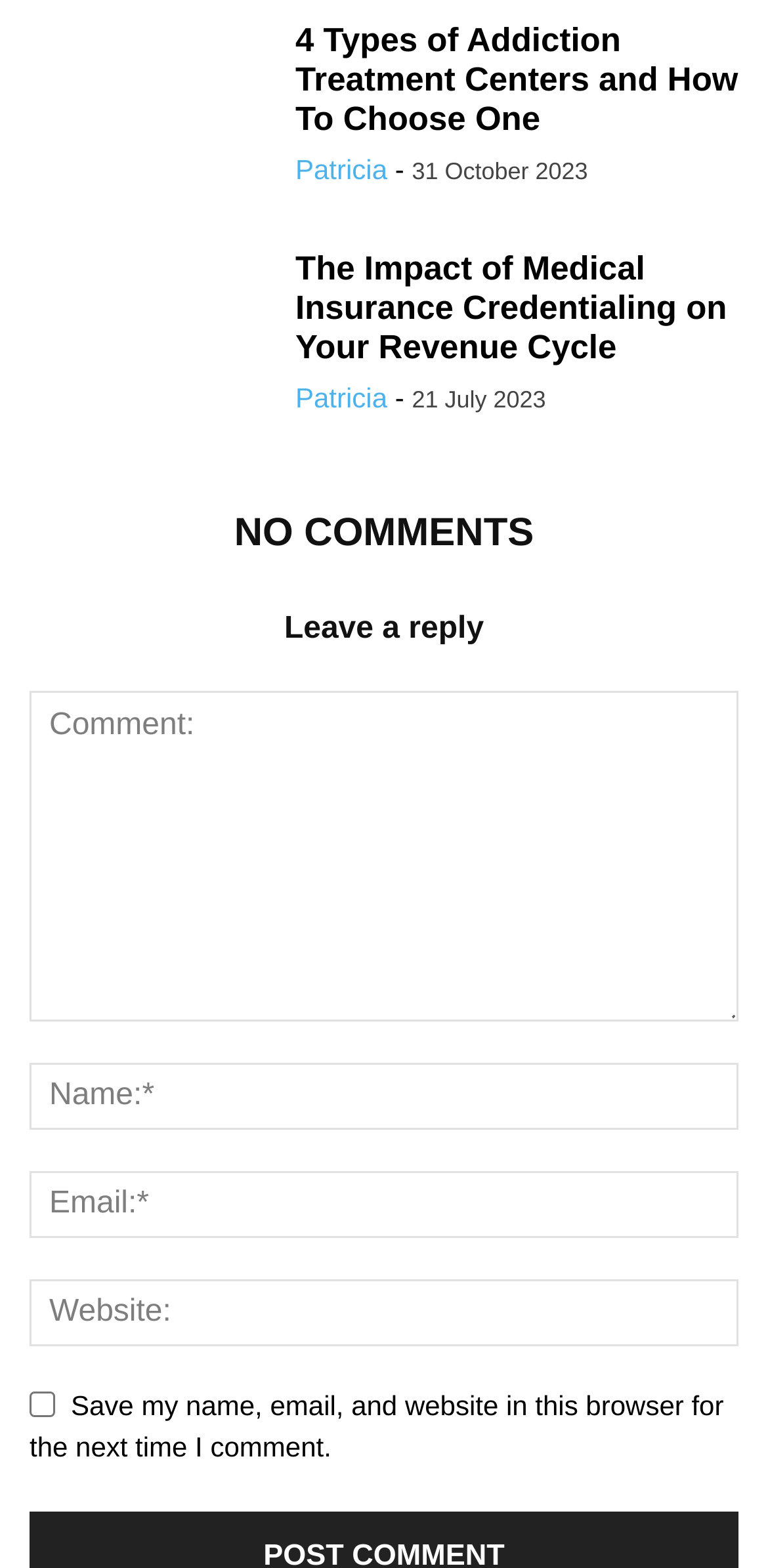Locate the bounding box of the UI element defined by this description: "Patricia". The coordinates should be given as four float numbers between 0 and 1, formatted as [left, top, right, bottom].

[0.385, 0.244, 0.504, 0.264]